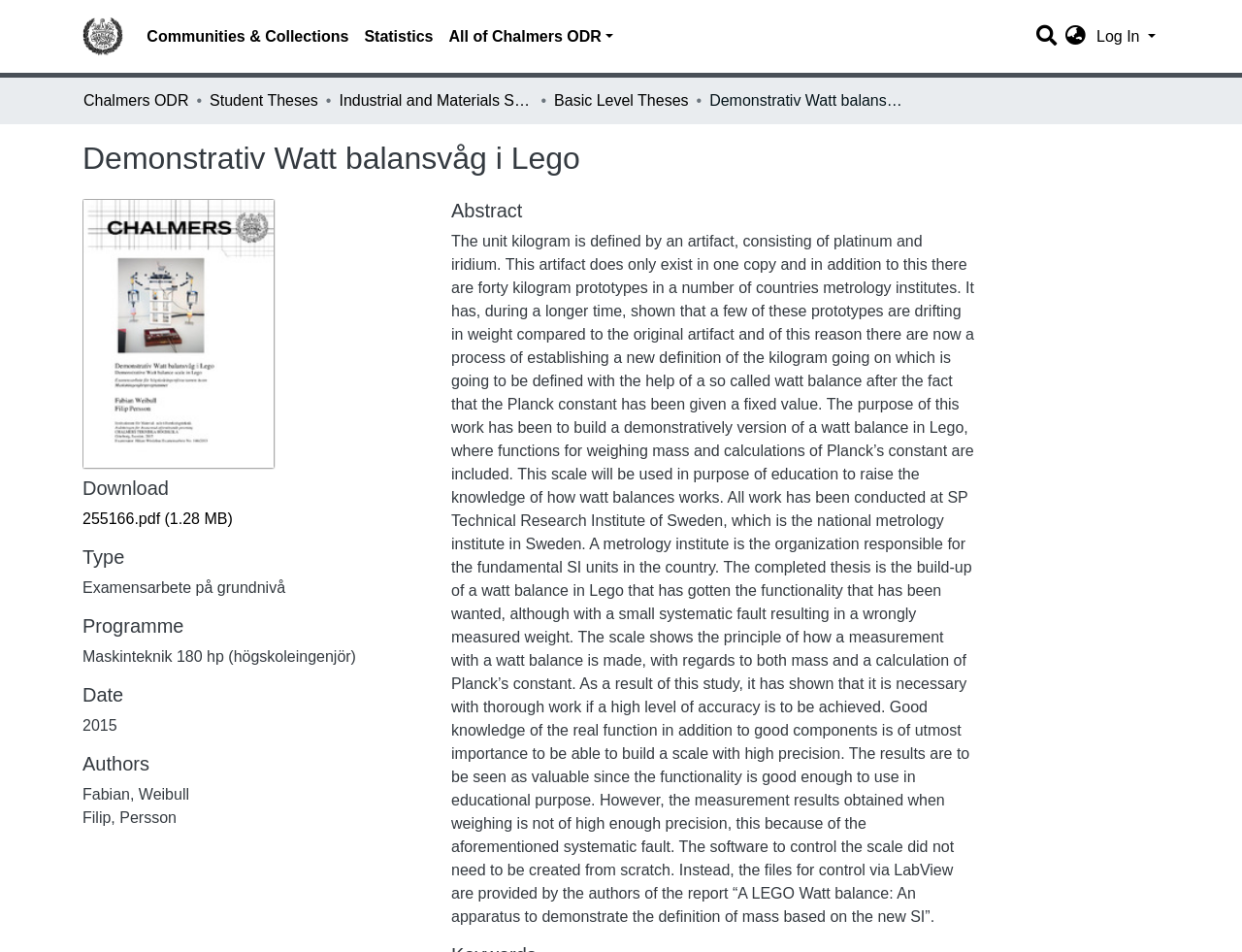Please identify the bounding box coordinates of the element I should click to complete this instruction: 'Log in'. The coordinates should be given as four float numbers between 0 and 1, like this: [left, top, right, bottom].

[0.88, 0.03, 0.934, 0.047]